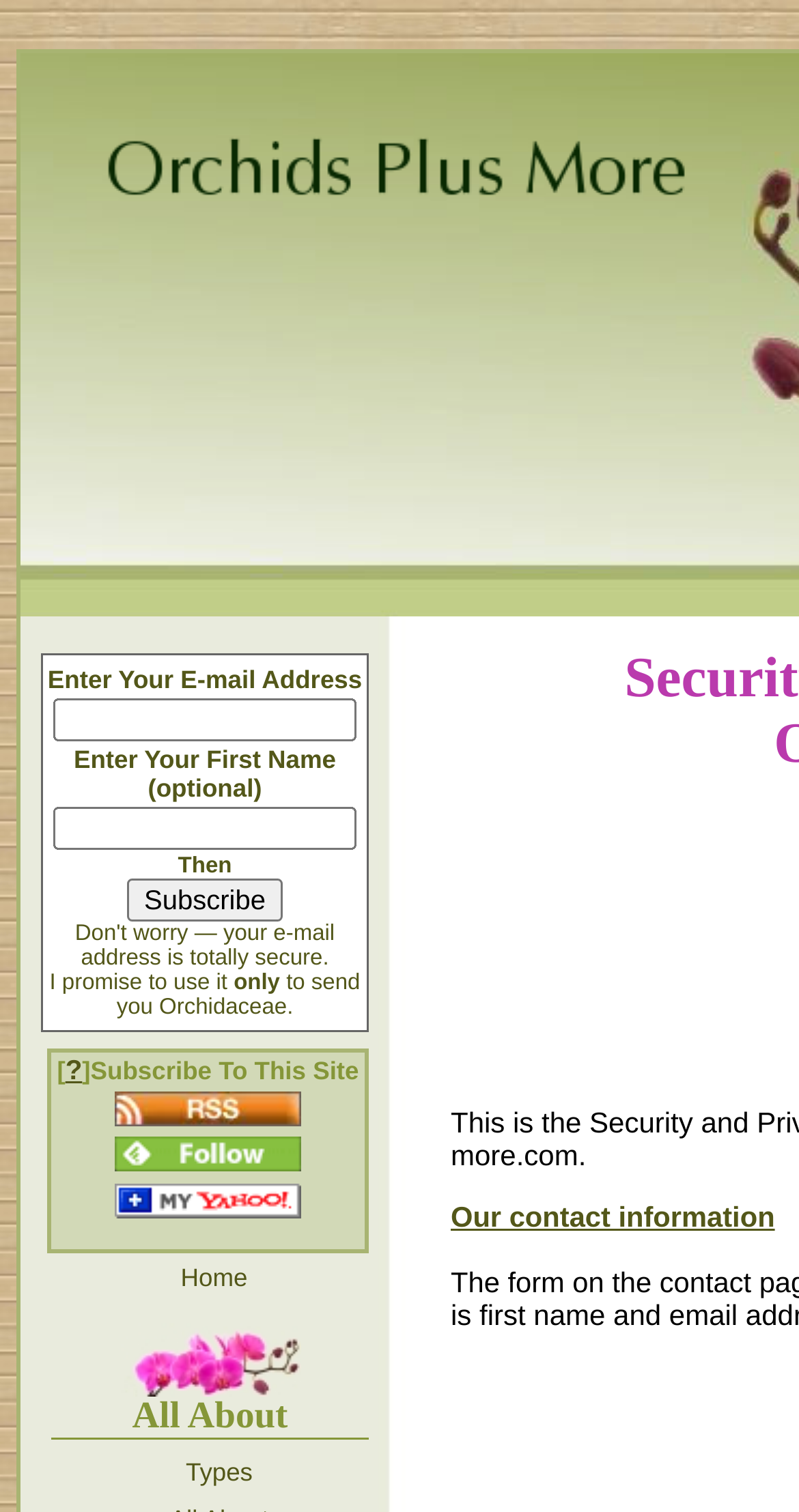Specify the bounding box coordinates of the element's region that should be clicked to achieve the following instruction: "Go to home page". The bounding box coordinates consist of four float numbers between 0 and 1, in the format [left, top, right, bottom].

[0.064, 0.831, 0.462, 0.858]